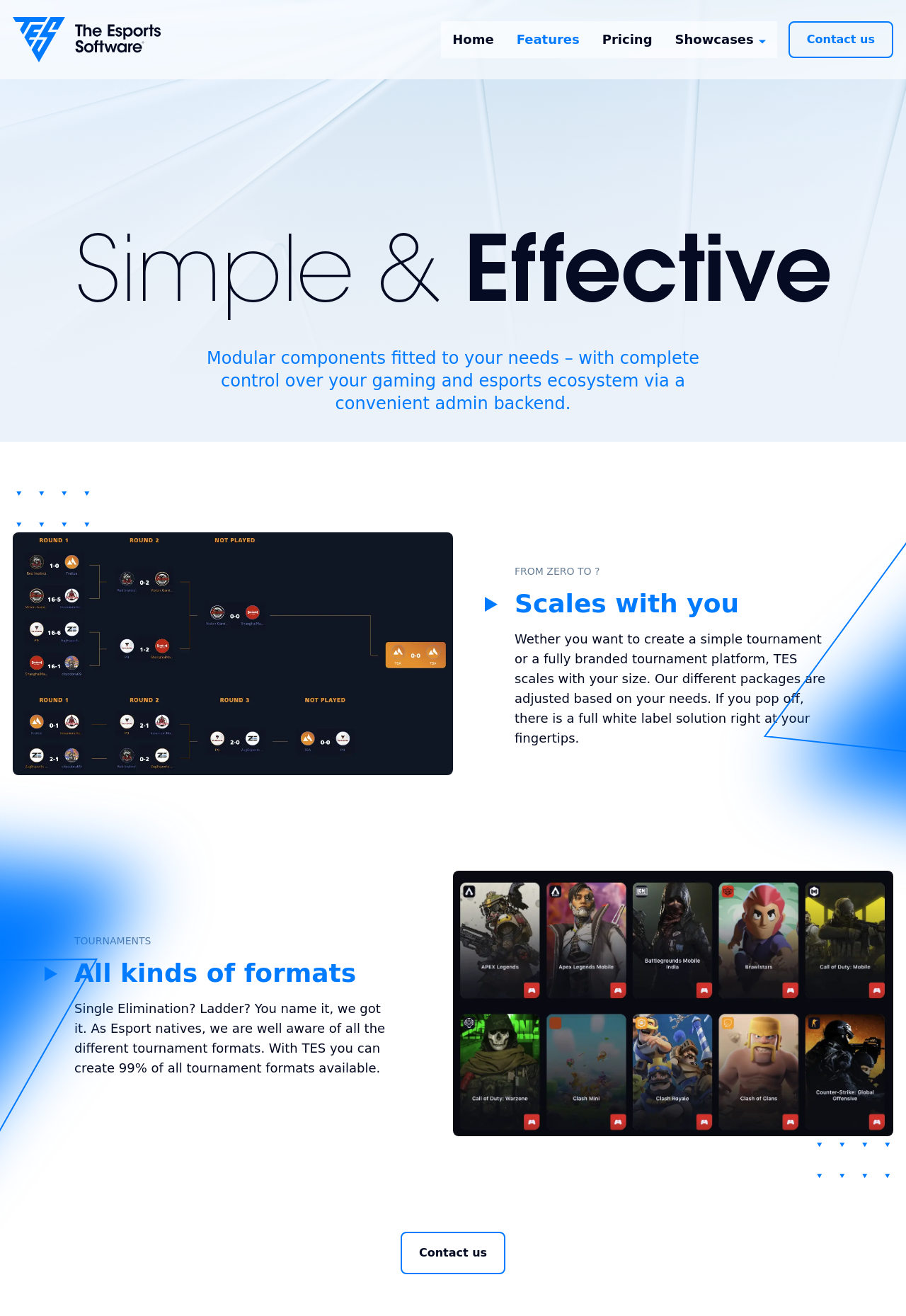What is the topic of the section with the heading 'TOURNAMENTS'? Look at the image and give a one-word or short phrase answer.

Tournament formats